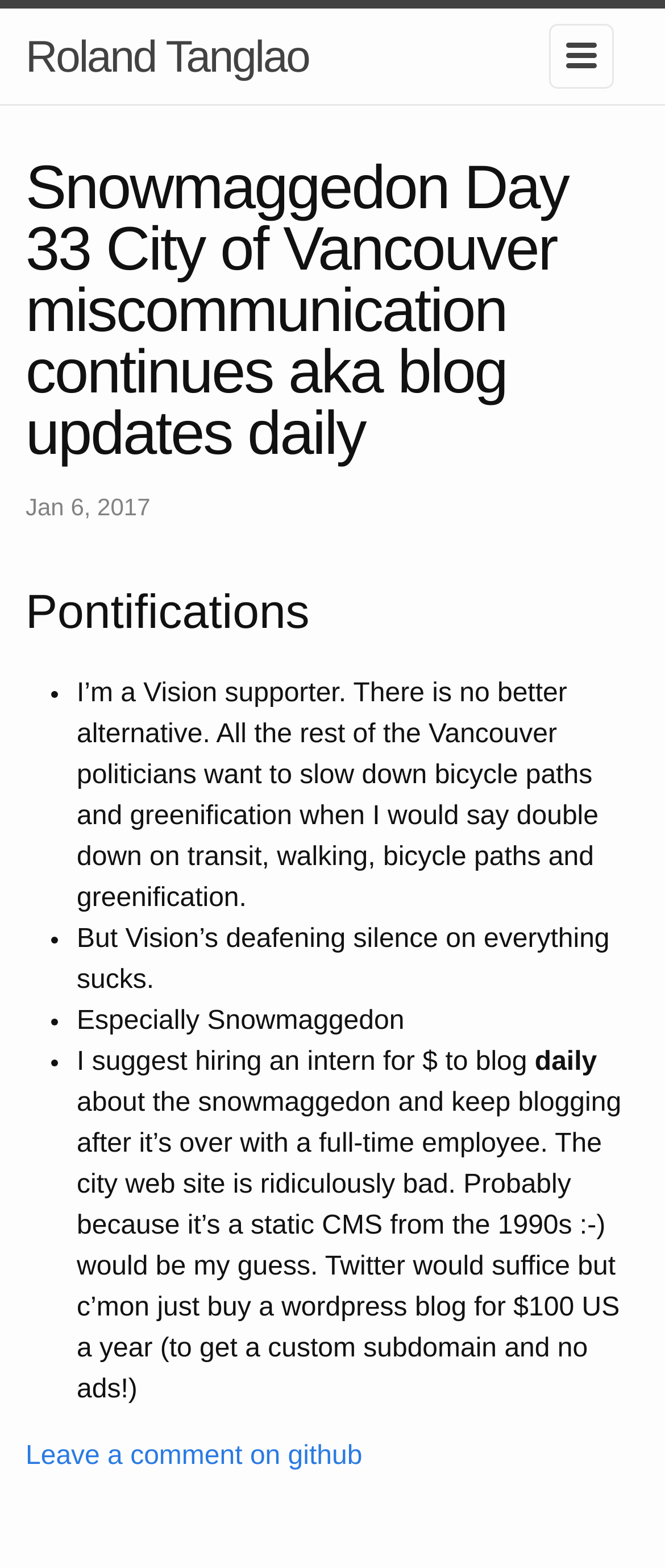What is the suggested solution for the city's website? Based on the image, give a response in one word or a short phrase.

Buy a WordPress blog